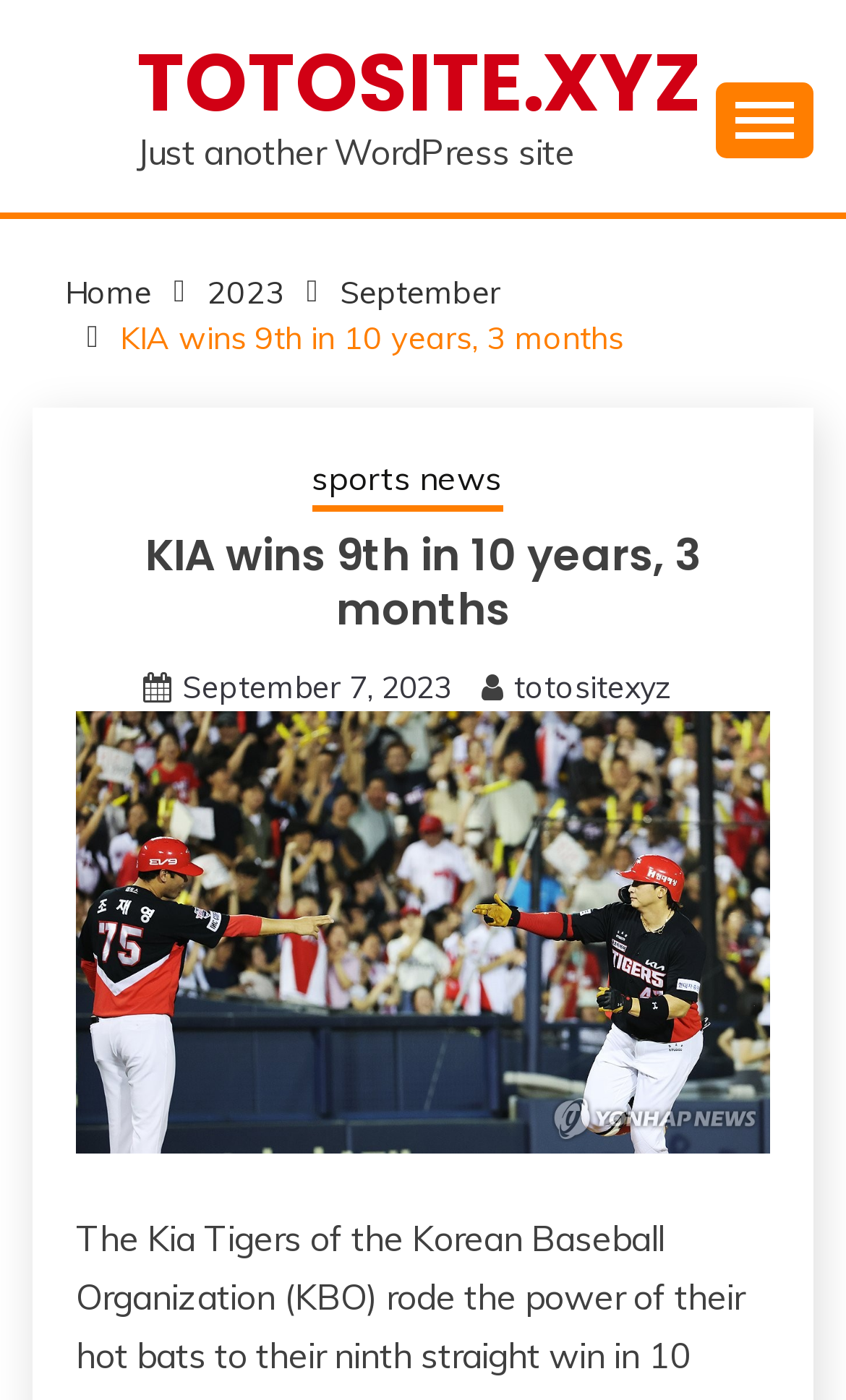Find the bounding box coordinates of the clickable area required to complete the following action: "Expand the menu".

[0.846, 0.059, 0.962, 0.113]